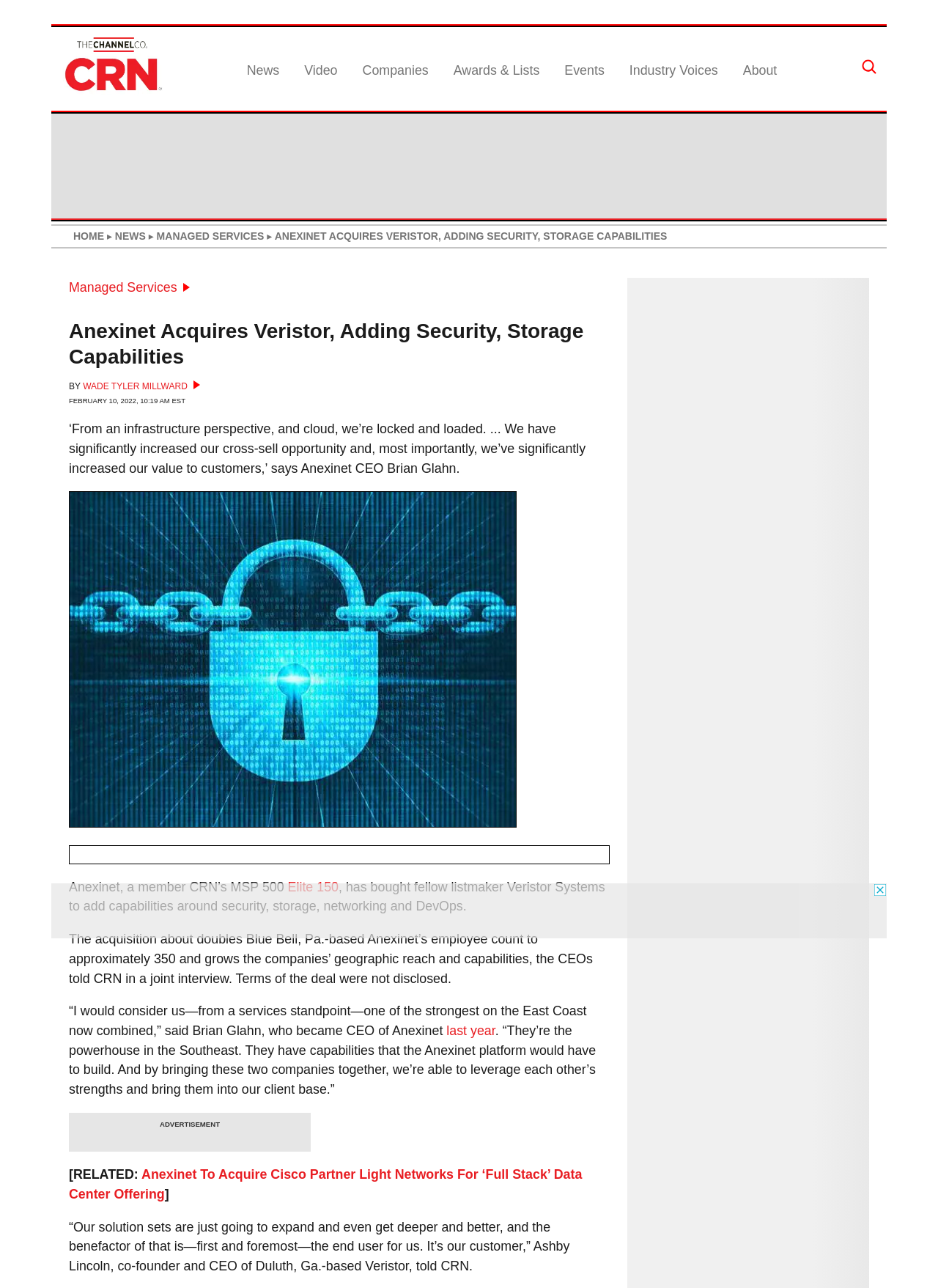Produce a meticulous description of the webpage.

The webpage is an article about Anexinet acquiring Veristor, a fellow CRN's MSP 500 Elite 150 company. At the top left corner, there is a link to navigate to the homepage. Next to it, there is a small image of a shape. Above the article title, there are several links to different sections of the website, including News, Video, Companies, Awards & Lists, Events, Industry Voices, and About.

The article title, "Anexinet Acquires Veristor, Adding Security, Storage Capabilities", is prominently displayed in the middle of the top section. Below it, there are links to HOME, NEWS, and MANAGED SERVICES. The main content of the article starts with a heading that repeats the title, followed by the author's name, Wade Tyler Millward, and the date of publication, February 10, 2022.

The article consists of several paragraphs of text, with quotes from Anexinet CEO Brian Glahn and Veristor CEO Ashby Lincoln. There is also an image with the article title, and another image at the bottom right corner with a "Close" button.

In the middle of the article, there is an advertisement section. At the bottom, there is a related article link to "Anexinet To Acquire Cisco Partner Light Networks For ‘Full Stack’ Data Center Offering".